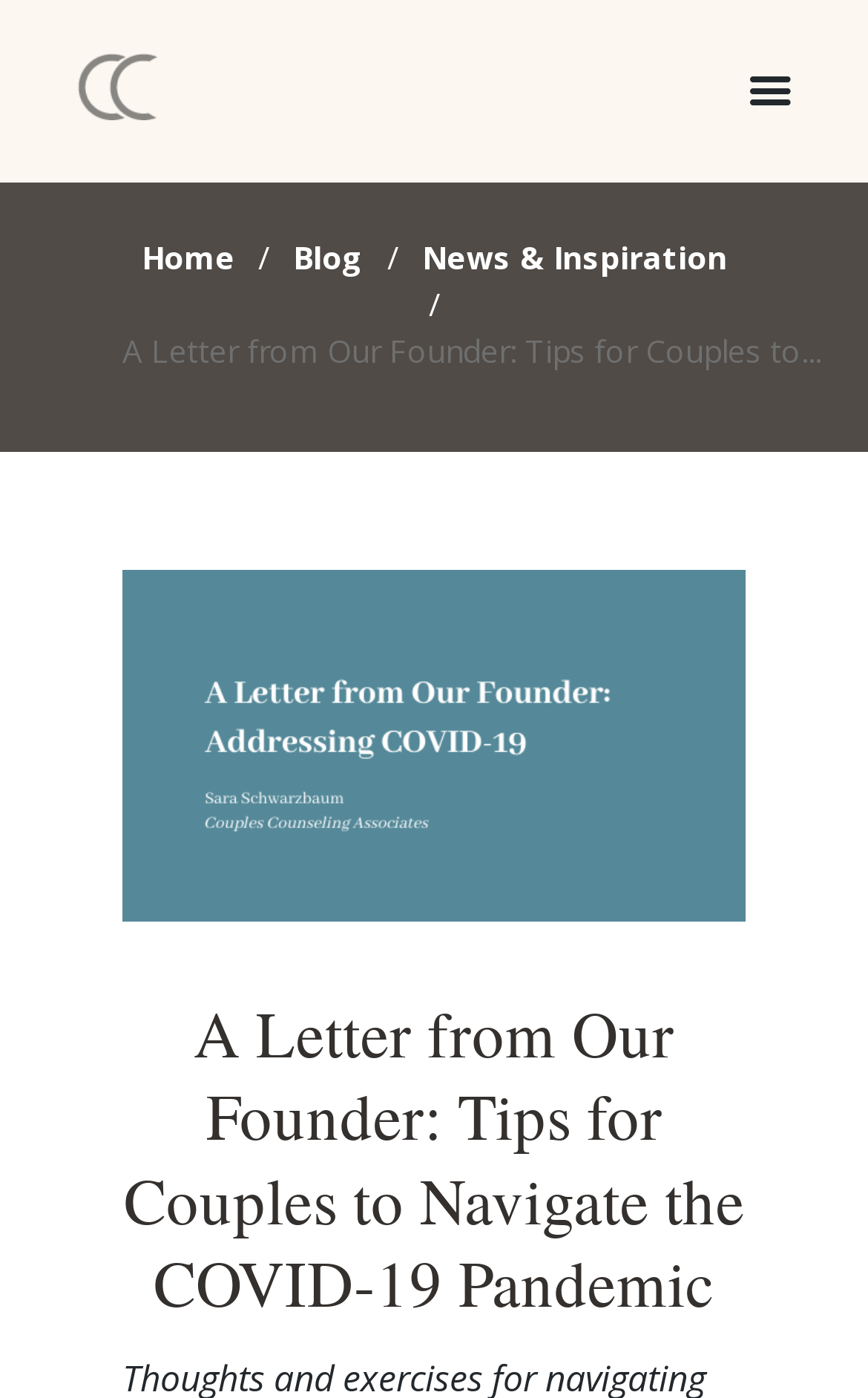What is the position of the article title on the webpage?
Using the screenshot, give a one-word or short phrase answer.

Below the navigation links